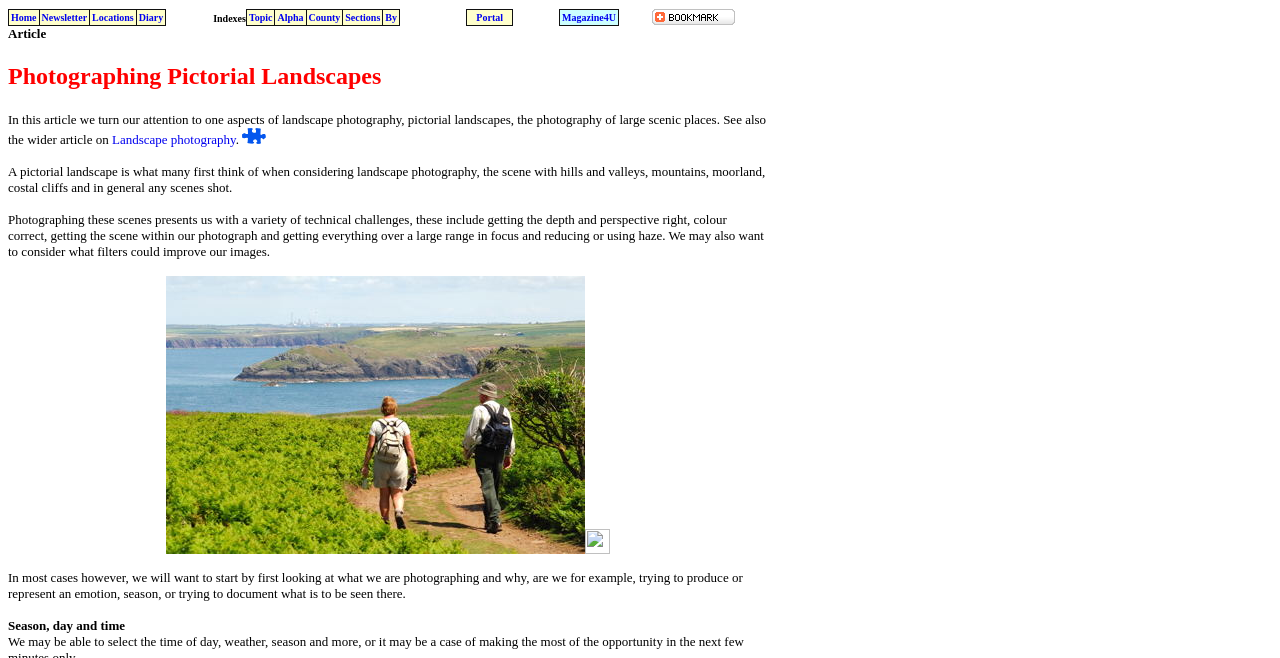Offer a thorough description of the webpage.

The webpage is about photographing pictorial landscapes. At the top, there is a navigation menu with five links: "Home", "Newsletter", "Locations", "Diary", and a separator. To the right of the navigation menu, there is another menu with five links: "Topic", "Alpha", "County", "Sections", and "By". Below these menus, there is a section with three links: "Portal", "Magazine4U", and an empty link.

The main content of the webpage starts with a heading "Photographing Pictorial Landscapes". Below the heading, there are two links: "Landscape photography" and "Article Link" with an accompanying image. The article link is followed by a paragraph of text that describes what a pictorial landscape is and the technical challenges of photographing it.

Below the paragraph, there is an image, and then another paragraph of text that discusses the importance of considering what filters to use and how to approach photographing a scene. The second paragraph is followed by a large image that takes up most of the width of the page.

To the right of the large image, there is a link with an accompanying image. Below the large image, there is another paragraph of text that discusses the importance of understanding what you are photographing and why. Finally, there is a subheading "Season, day and time" at the bottom of the page.